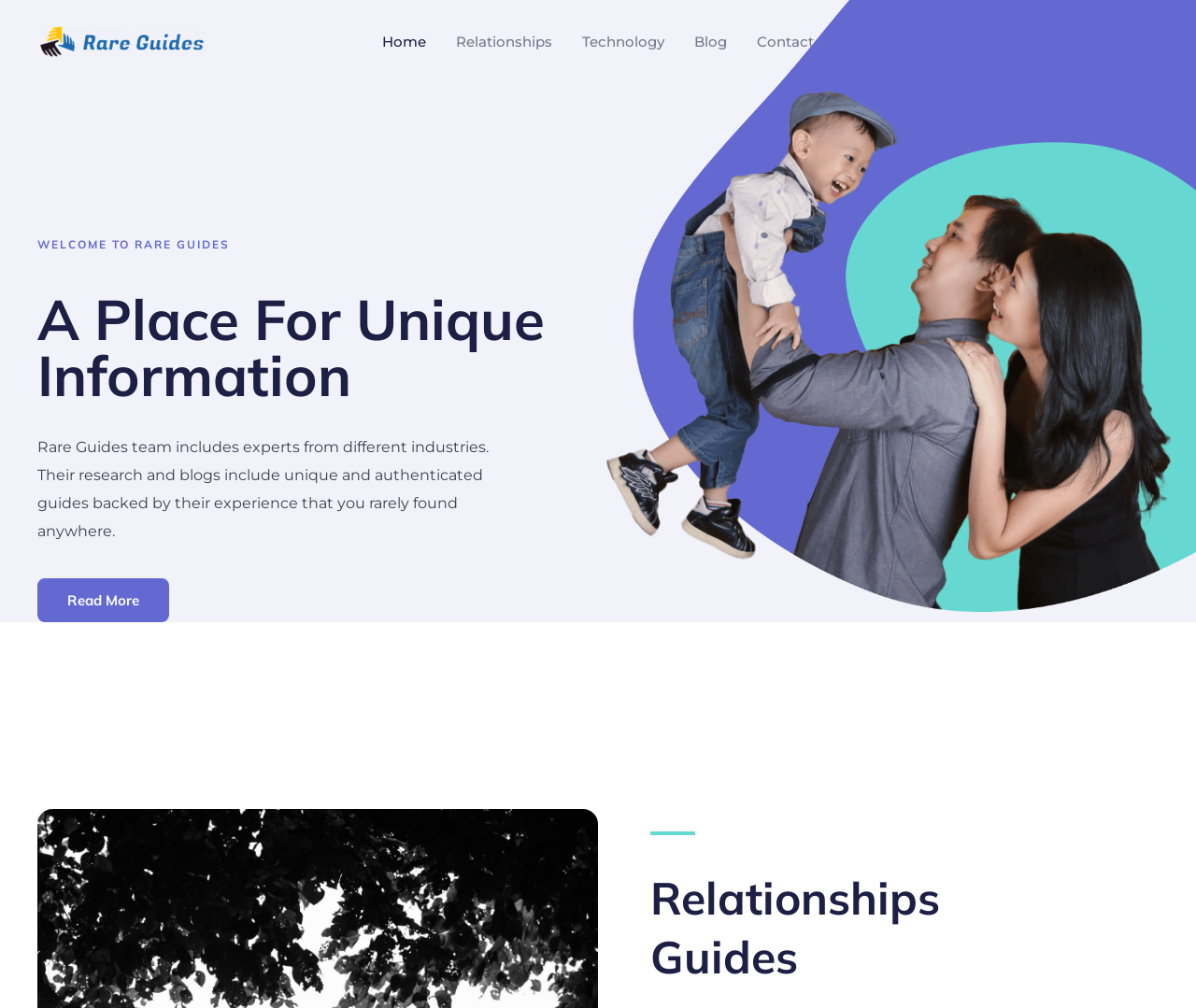Find the bounding box coordinates for the HTML element specified by: "Home".

[0.307, 0.009, 0.369, 0.074]